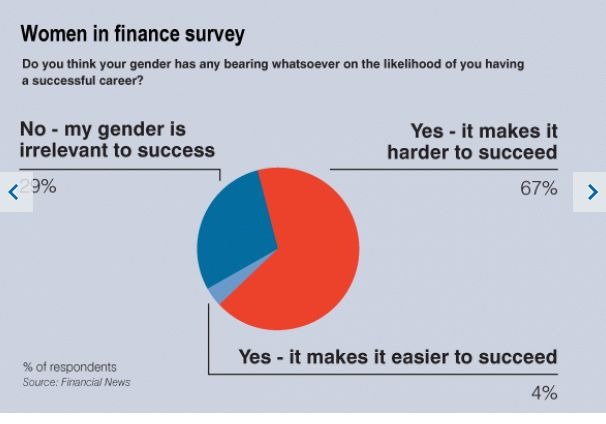What percentage of respondents believe being female makes it easier to succeed?
Please answer the question with a detailed response using the information from the screenshot.

The smallest segment of the pie chart represents 4% of respondents who believe being female actually makes it easier to succeed in the finance industry.